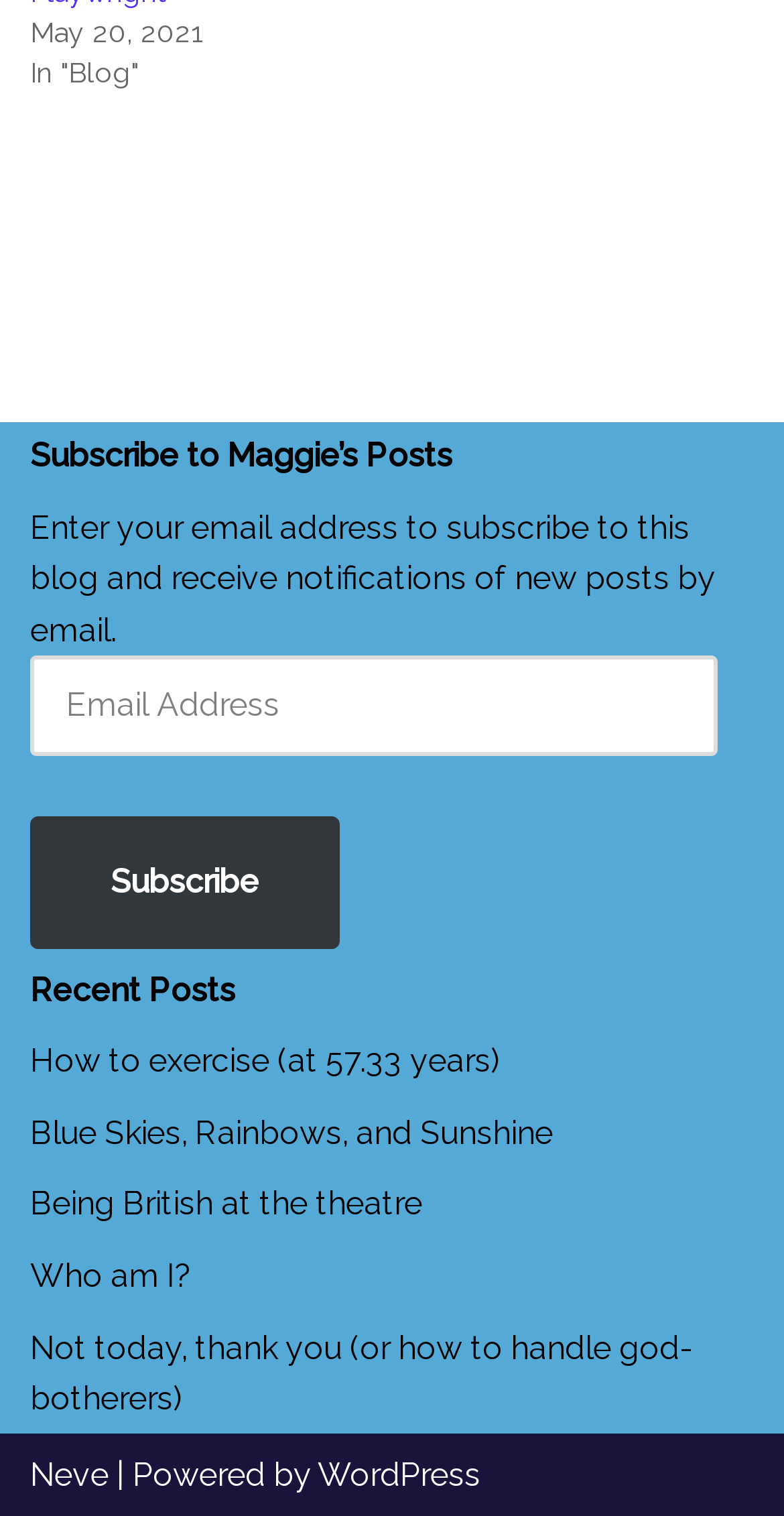What is the purpose of the textbox?
Look at the image and respond with a single word or a short phrase.

Enter email address